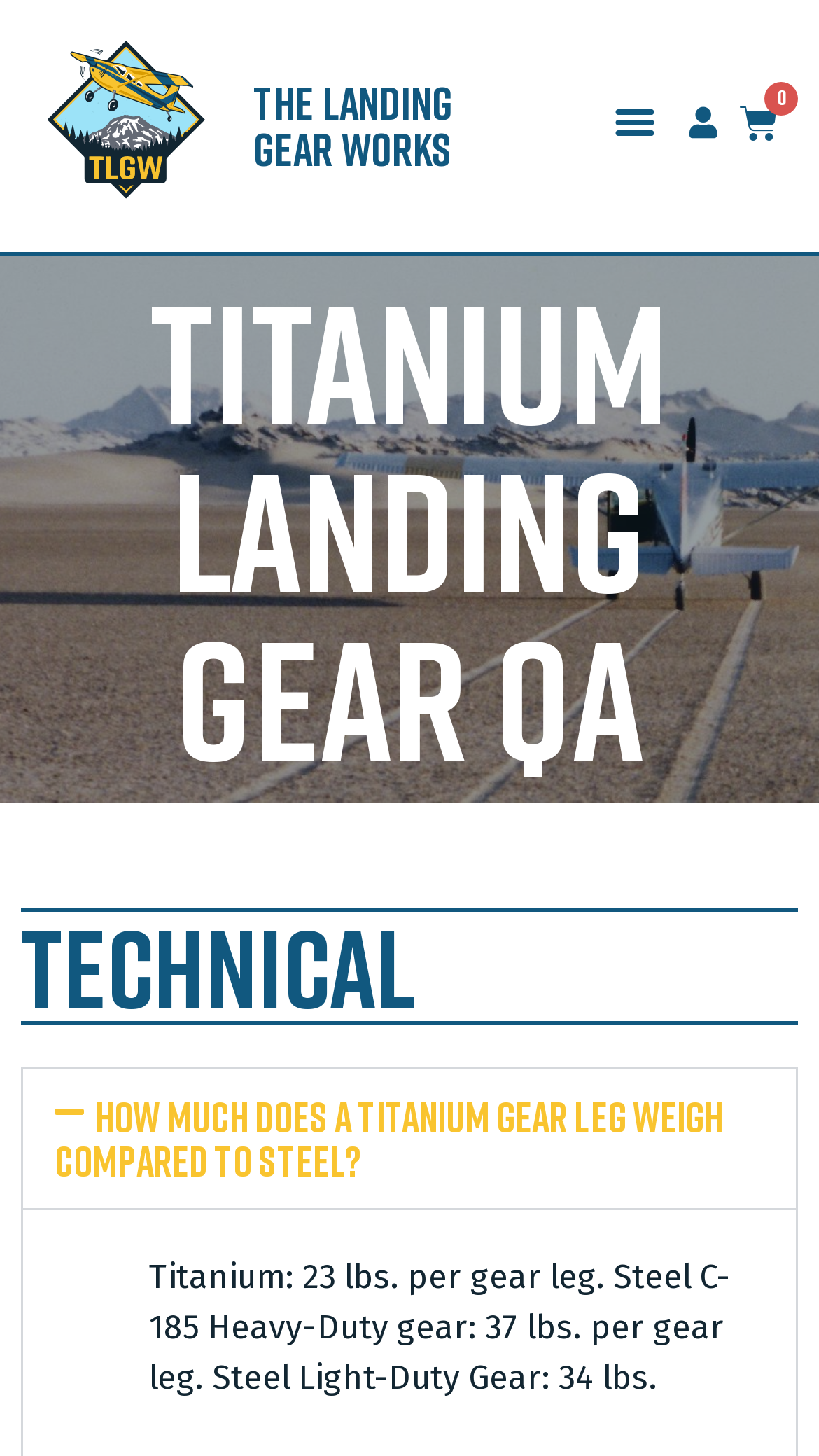What is the weight of a Titanium gear leg?
Using the image, provide a detailed and thorough answer to the question.

I found the answer by looking at the content of the expanded button 'How much does a Titanium gear leg weigh compared to steel?' which contains a static text 'Titanium: 23 lbs. per gear leg. Steel C-185 Heavy-Duty gear: 37 lbs. per gear leg. Steel Light-Duty Gear: 34 lbs.'